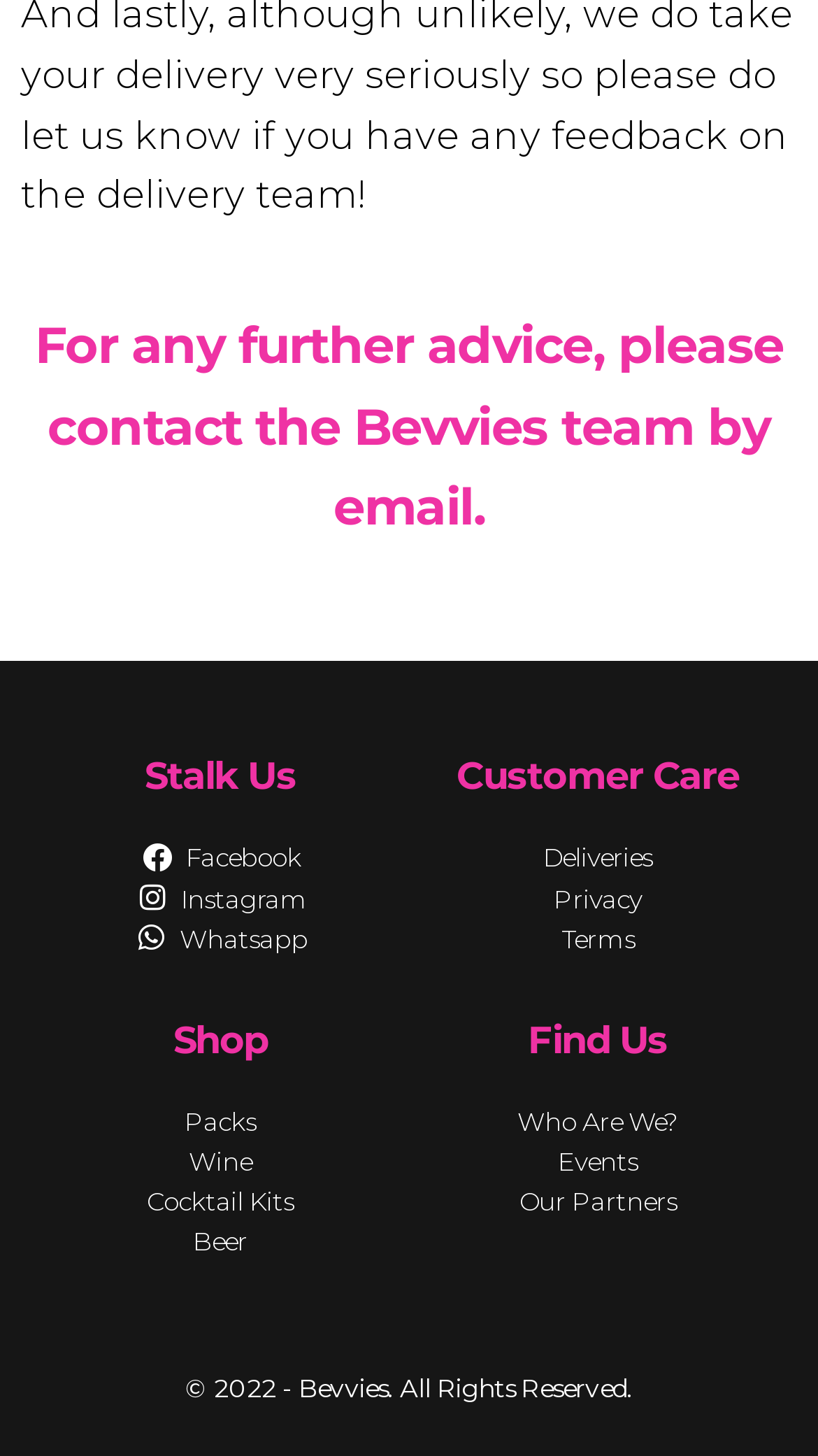Can you specify the bounding box coordinates for the region that should be clicked to fulfill this instruction: "Explore Packs".

[0.051, 0.756, 0.487, 0.784]